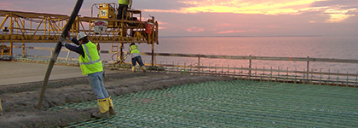Describe all the elements and aspects of the image comprehensively.

The image depicts a construction scene at dusk, where workers are engaged in pouring concrete. A laborer, dressed in a bright yellow safety vest and protective gear, is positioned prominently at the forefront, using a long pipe to direct the concrete onto a prepared surface. In the background, additional crew members are visible, working with equipment on a scaffold-like structure, which appears to be part of the concrete pouring process. The tranquil waters of the sea can be seen extending towards the horizon, reflecting the warm hues of the sunset, creating a striking contrast with the industrial activity in the foreground. This scene encapsulates the dynamic interplay between construction and nature, highlighting the efforts involved in projects such as new construction and infrastructure development.